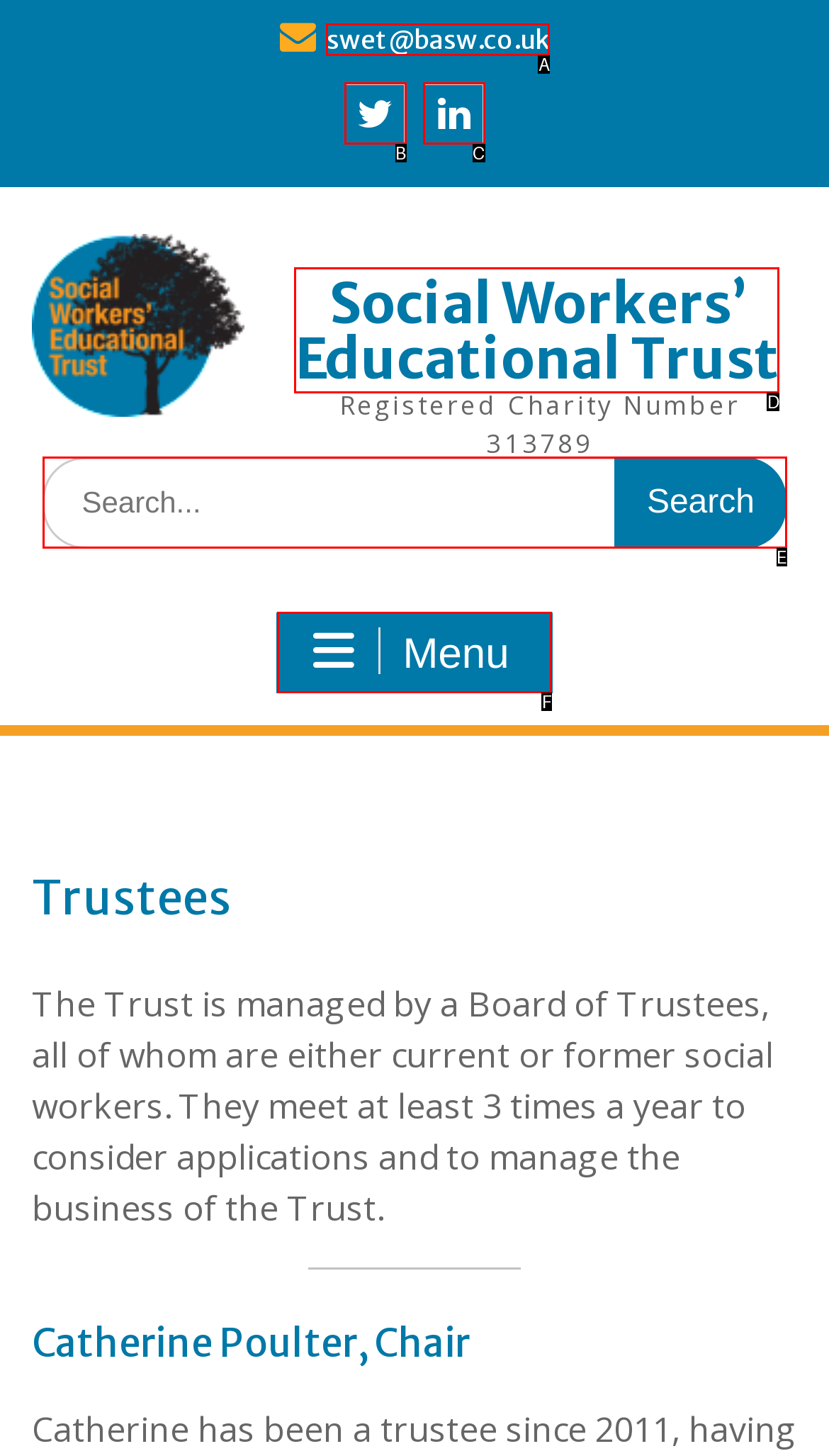Identify the UI element that best fits the description: swet@basw.co.uk
Respond with the letter representing the correct option.

A